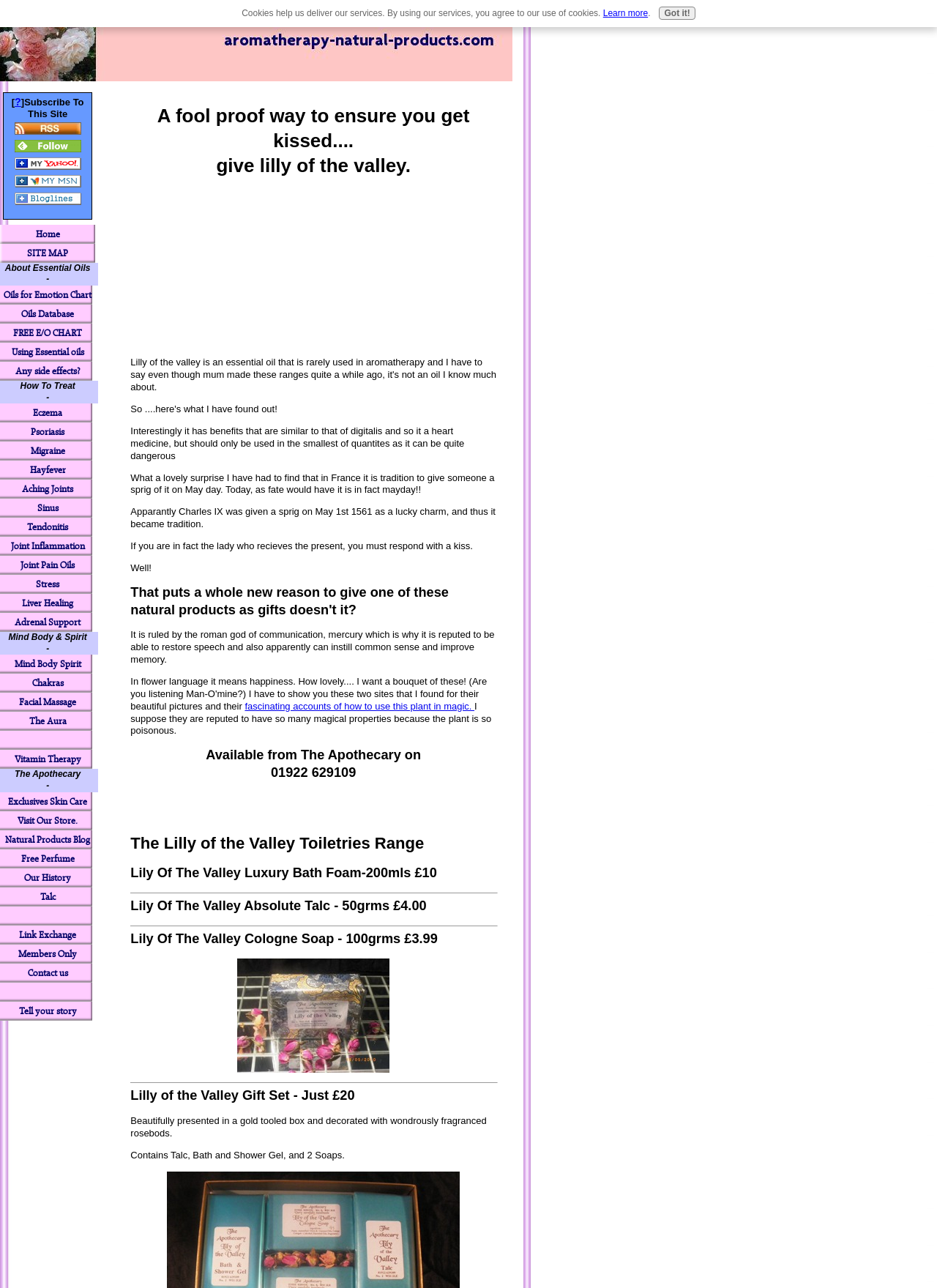Find the bounding box coordinates for the element that must be clicked to complete the instruction: "Go to Forum". The coordinates should be four float numbers between 0 and 1, indicated as [left, top, right, bottom].

None